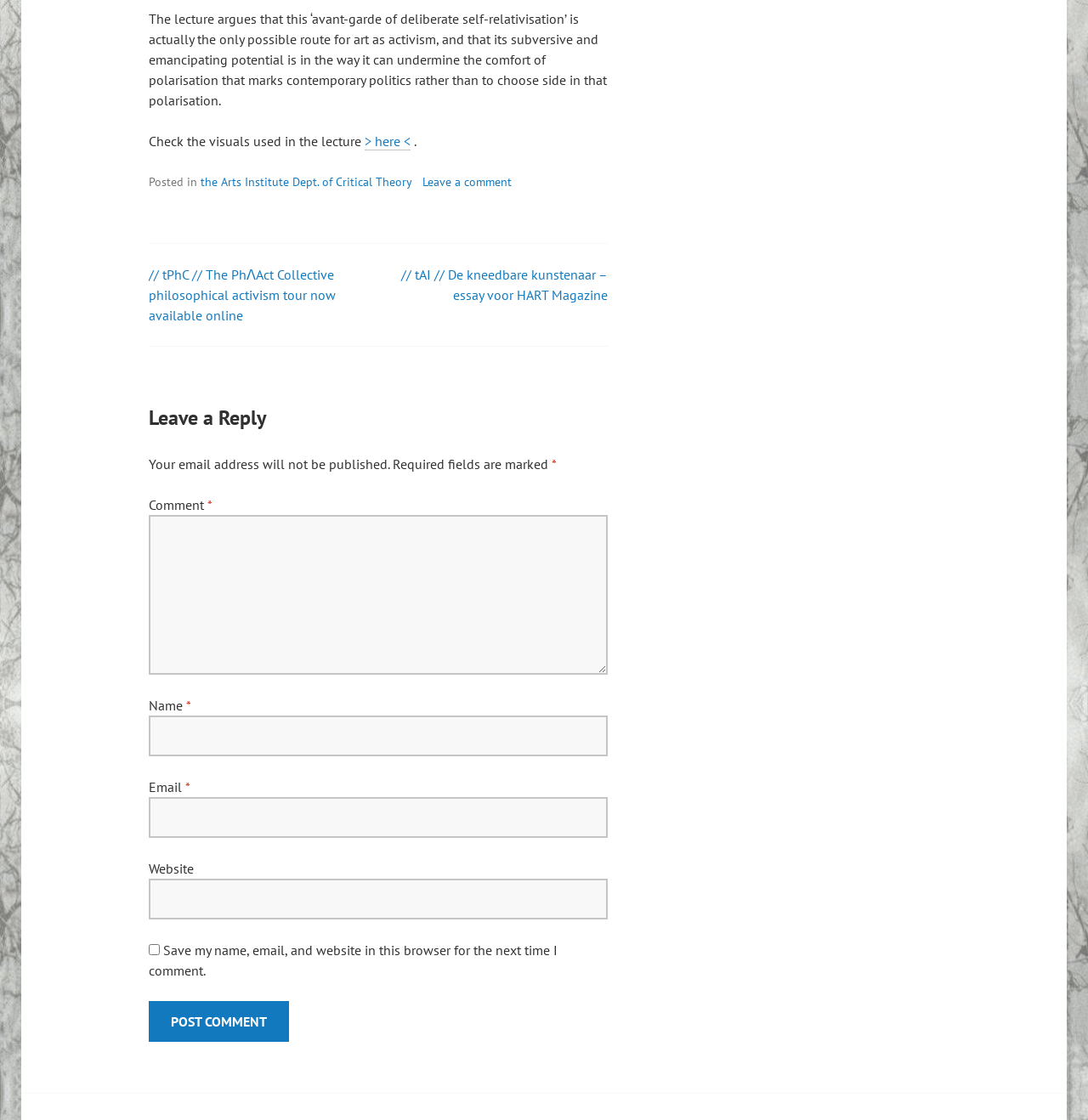What is required to leave a comment?
Refer to the image and give a detailed response to the question.

The required fields to leave a comment can be determined by examining the textbox elements with IDs 232, 234, and 236, which are marked as required. The corresponding StaticText elements with IDs 285, 289, and 293 indicate that the required fields are 'Comment', 'Name', and 'Email'.